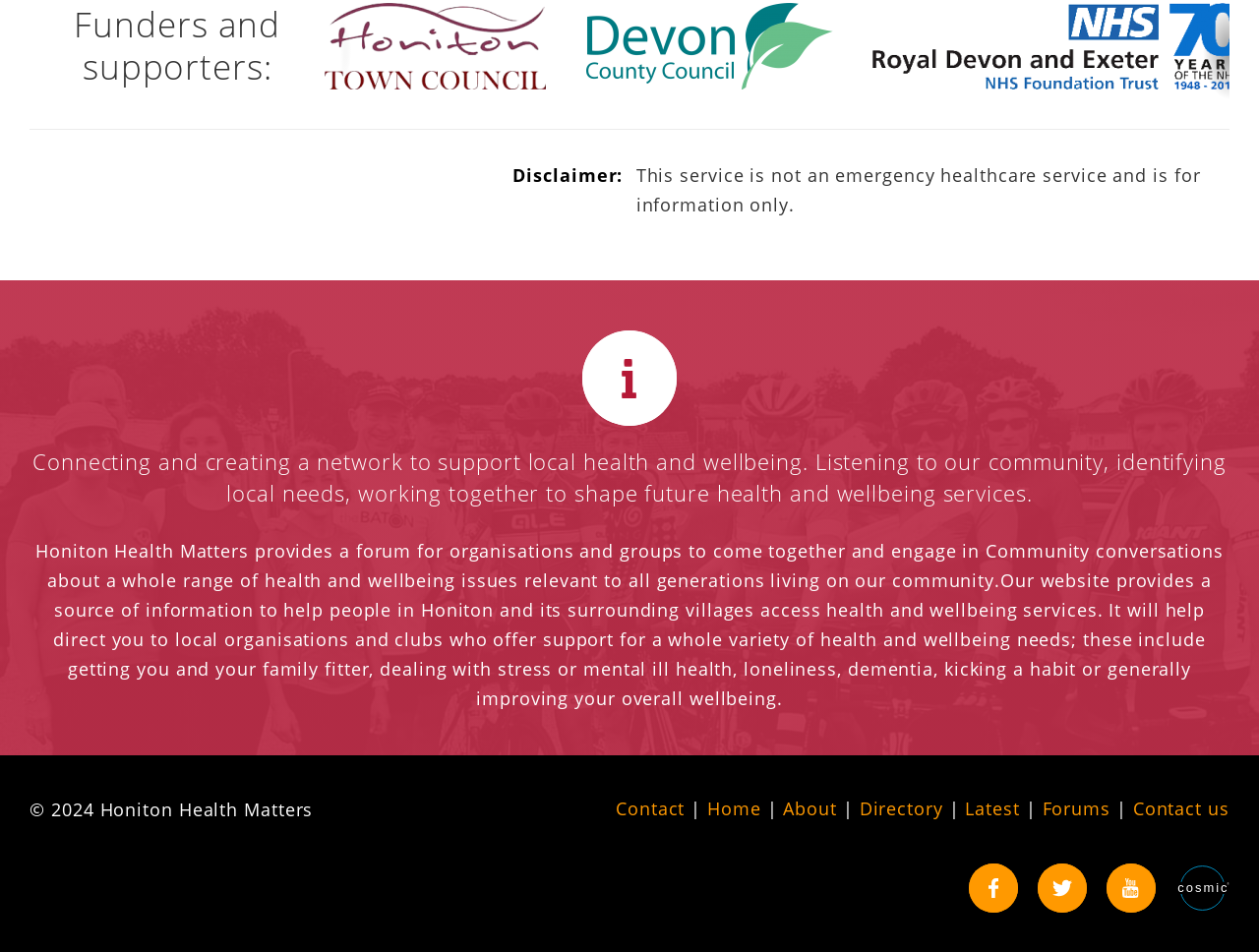Locate the bounding box coordinates of the element you need to click to accomplish the task described by this instruction: "Go to About Us".

[0.462, 0.347, 0.538, 0.447]